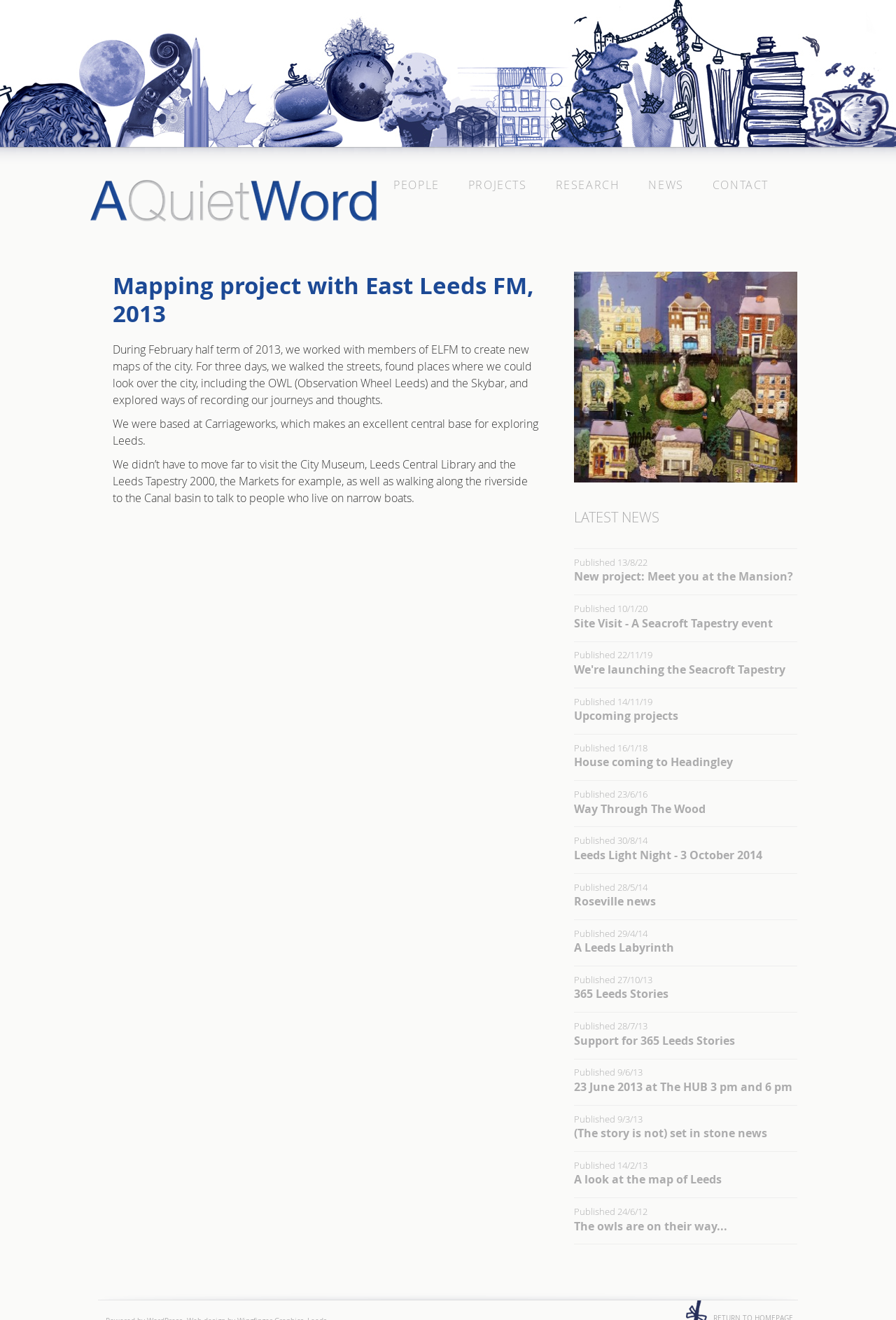What is the name of the performing arts company?
Based on the image, give a concise answer in the form of a single word or short phrase.

A Quiet Word